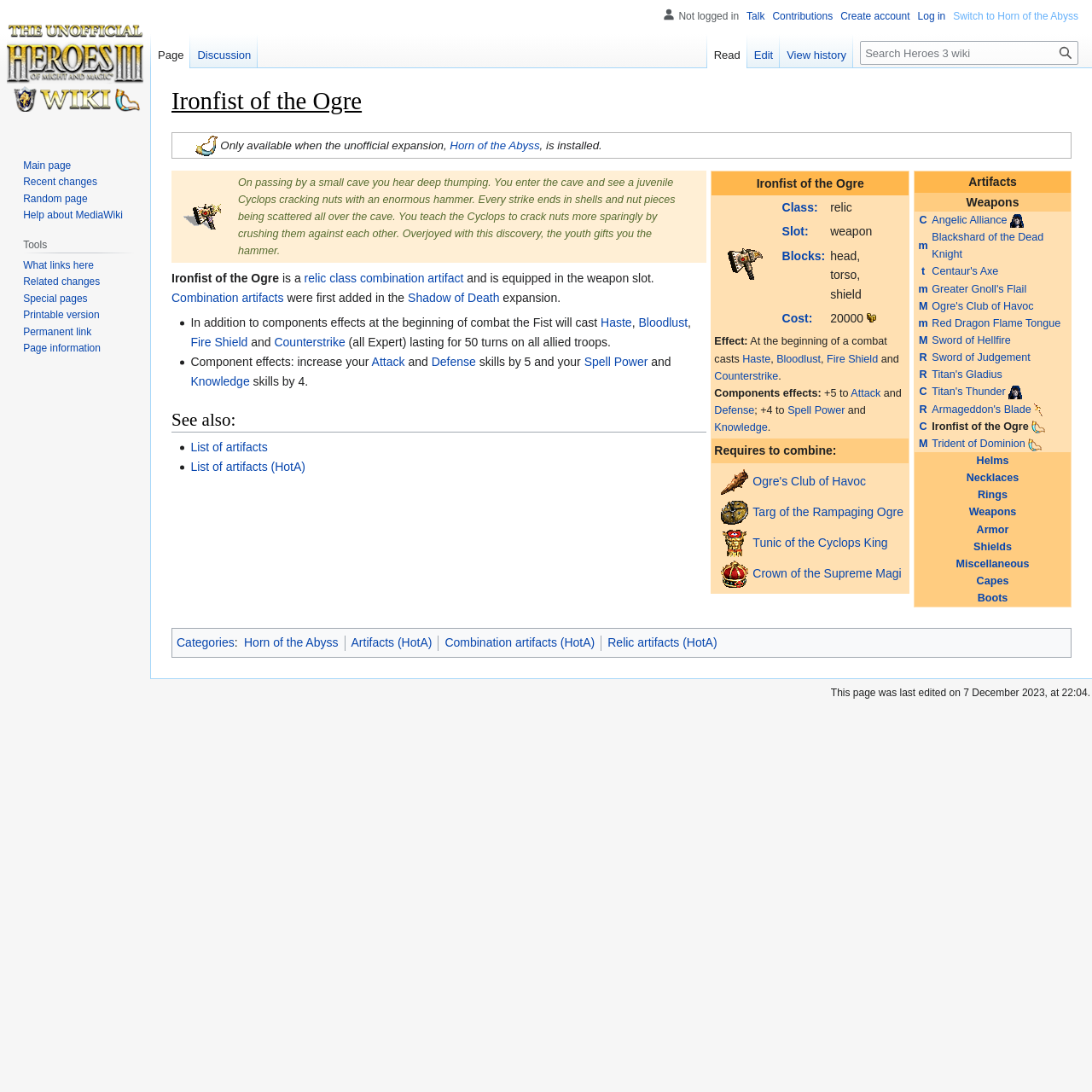Answer the question below with a single word or a brief phrase: 
How many rows are in the table?

13